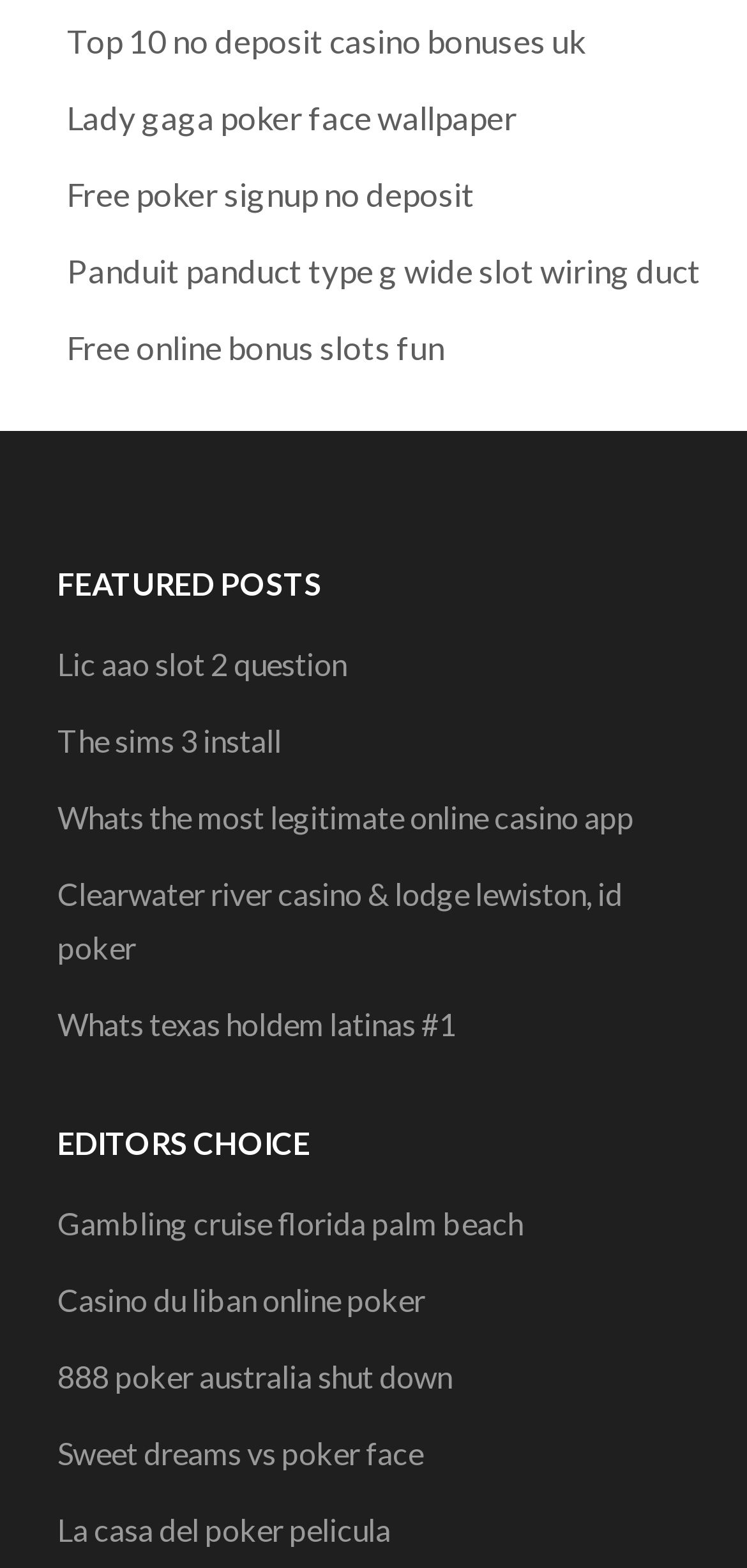What is the category of the posts under 'FEATURED POSTS'?
Give a single word or phrase answer based on the content of the image.

Casino and poker